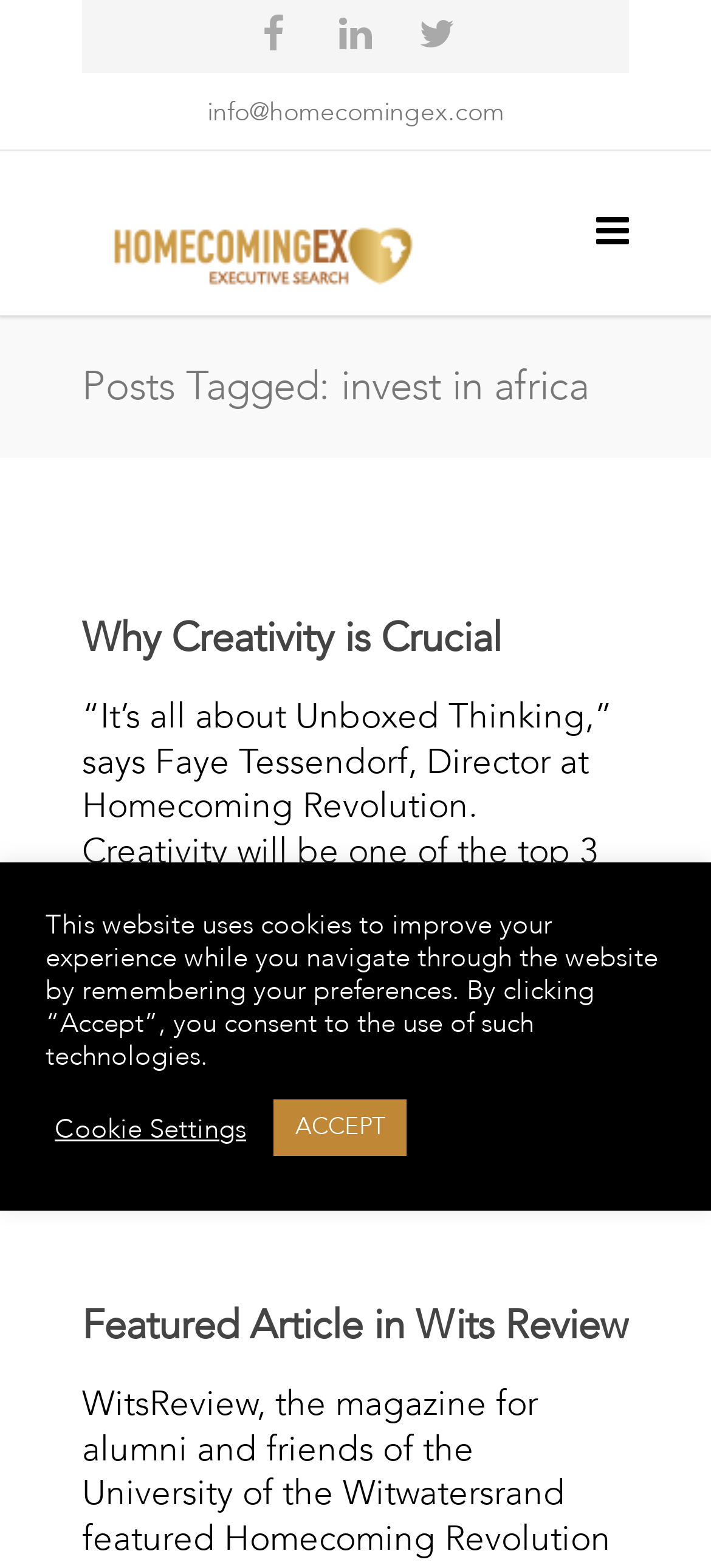Locate the bounding box coordinates of the region to be clicked to comply with the following instruction: "search for something". The coordinates must be four float numbers between 0 and 1, in the form [left, top, right, bottom].

[0.333, 0.0, 0.436, 0.047]